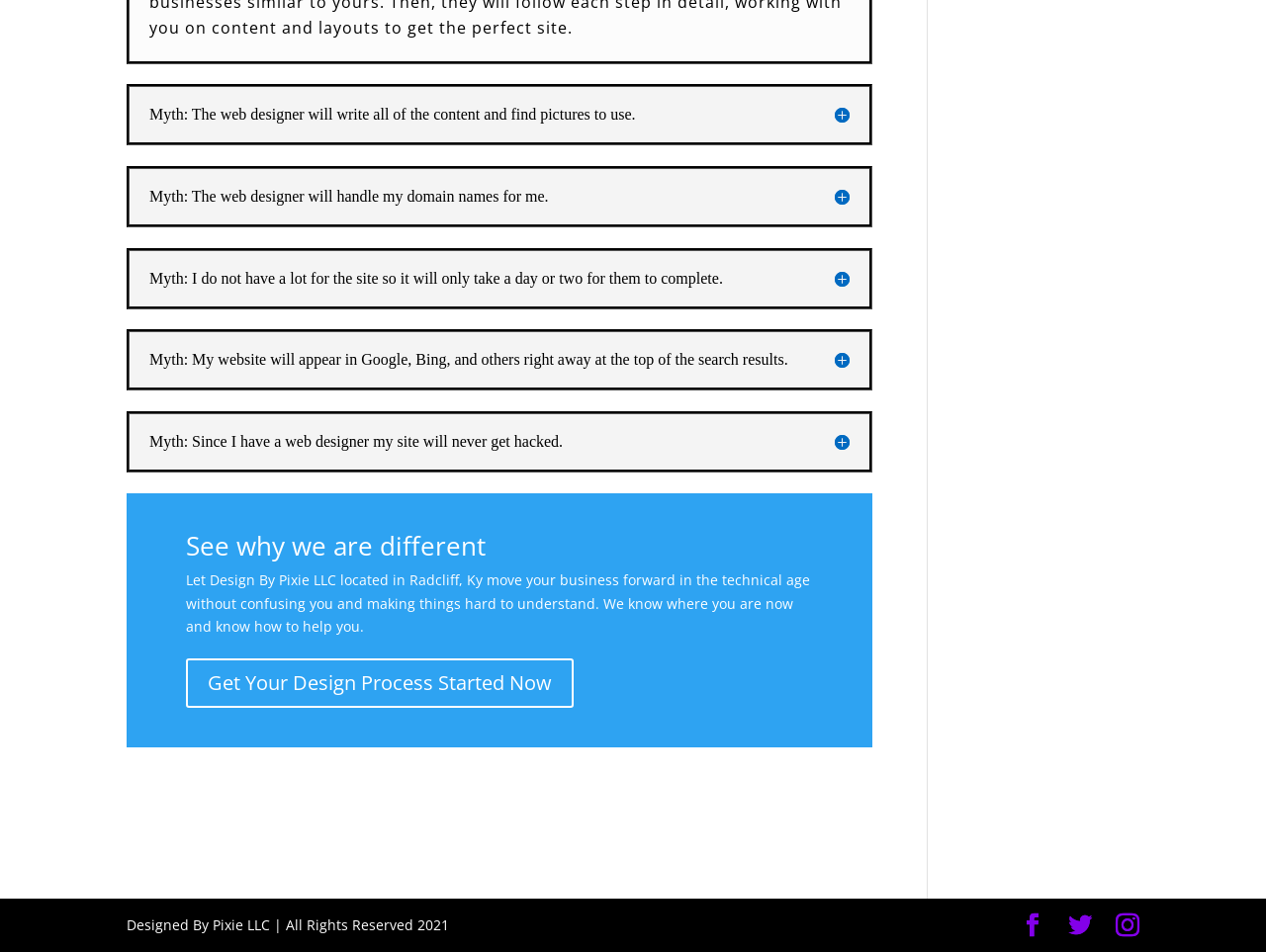What is the location of the company mentioned on the webpage?
Look at the screenshot and give a one-word or phrase answer.

Radcliff, Ky